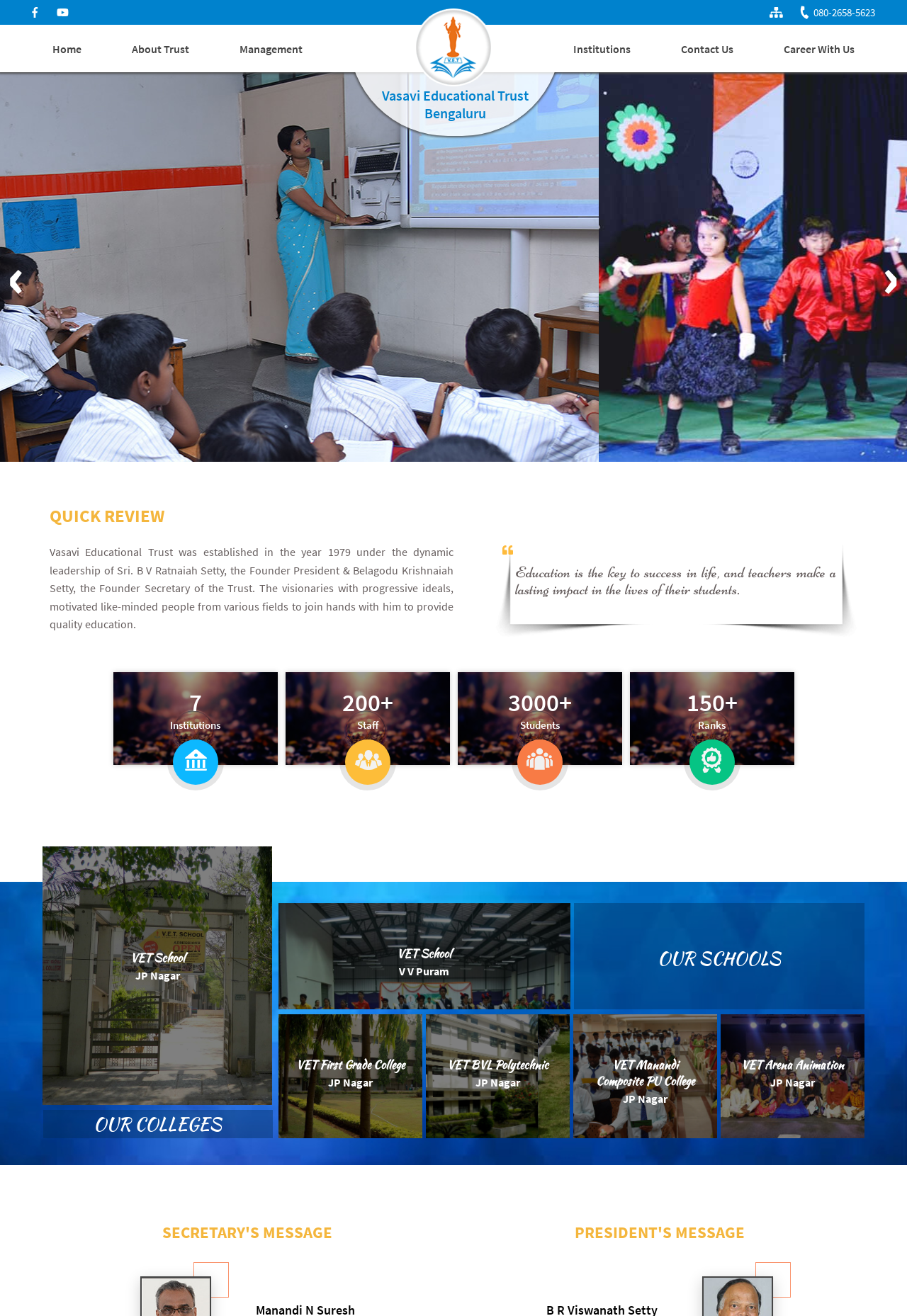Find the bounding box coordinates for the HTML element described as: "Career With Us". The coordinates should consist of four float values between 0 and 1, i.e., [left, top, right, bottom].

[0.853, 0.024, 0.953, 0.055]